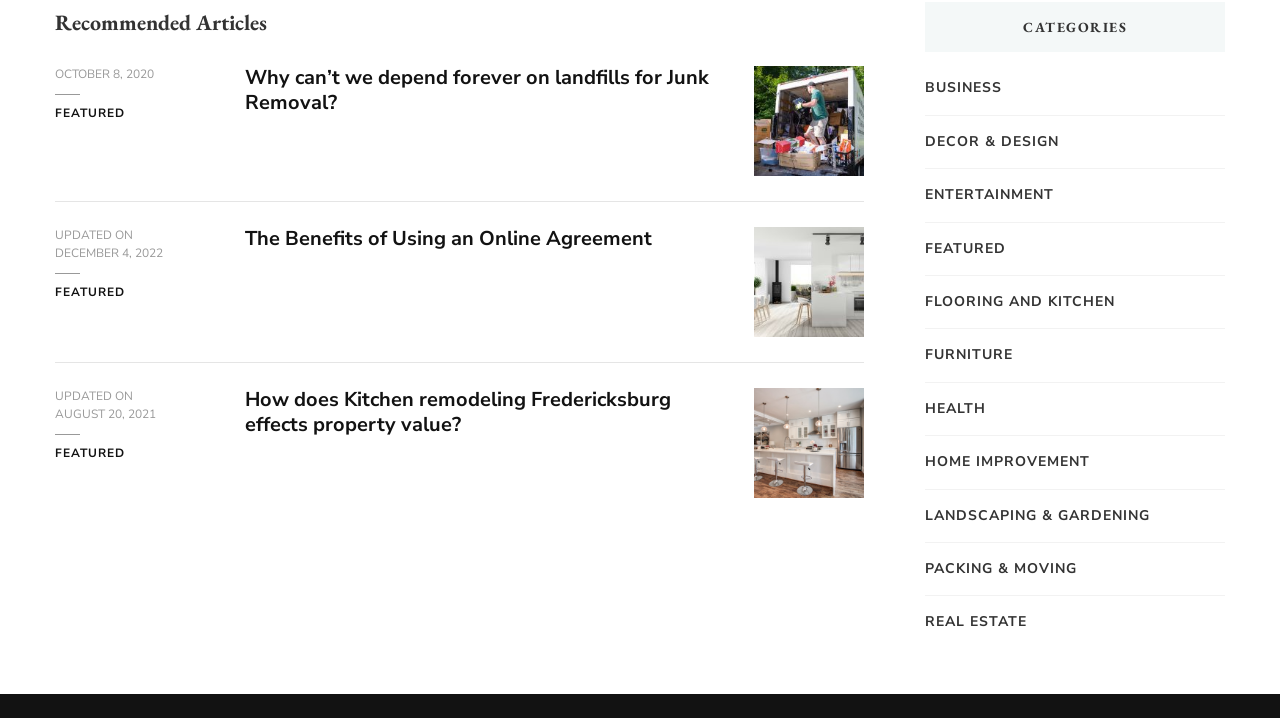What categories are available on this webpage? Based on the image, give a response in one word or a short phrase.

Multiple categories